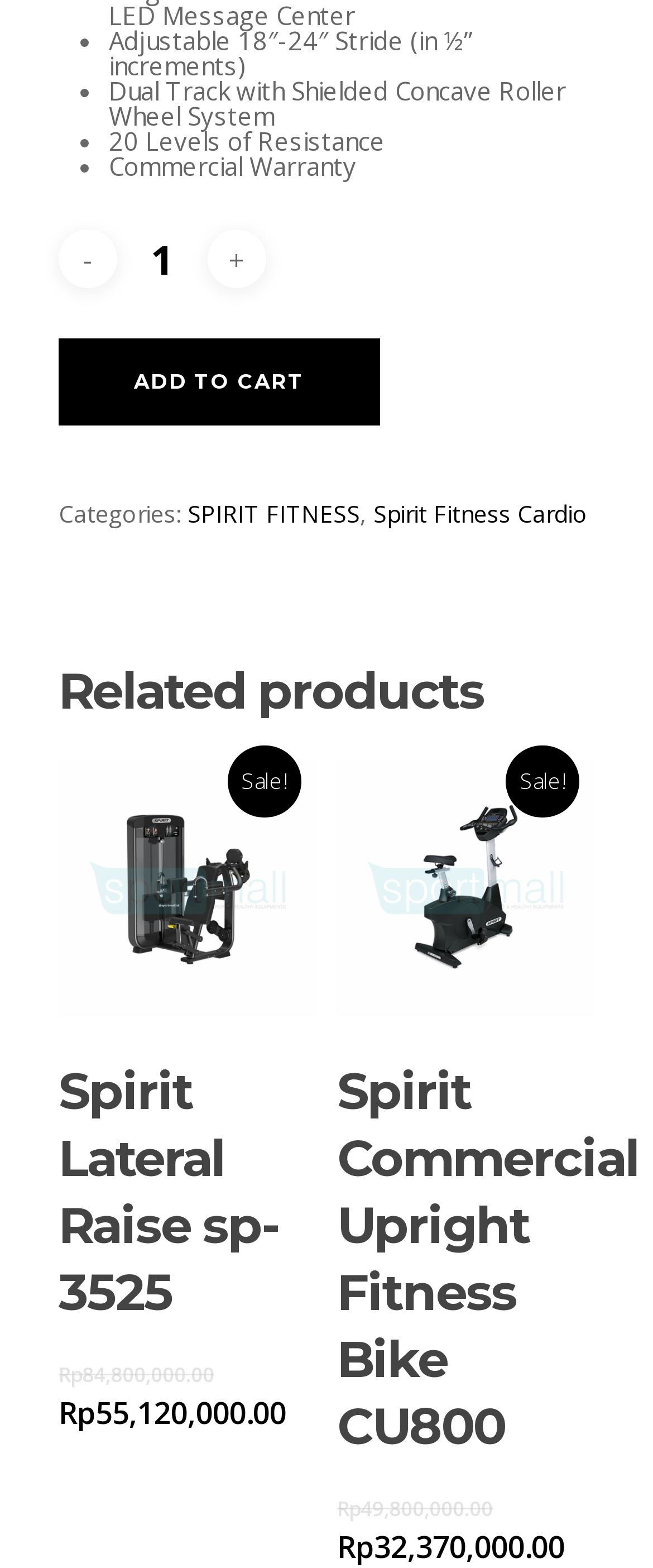Can you look at the image and give a comprehensive answer to the question:
What is the product's adjustable stride range?

I found this information in the list of product features, where it says 'Adjustable 18″-24″ Stride (in ½” increments)'.